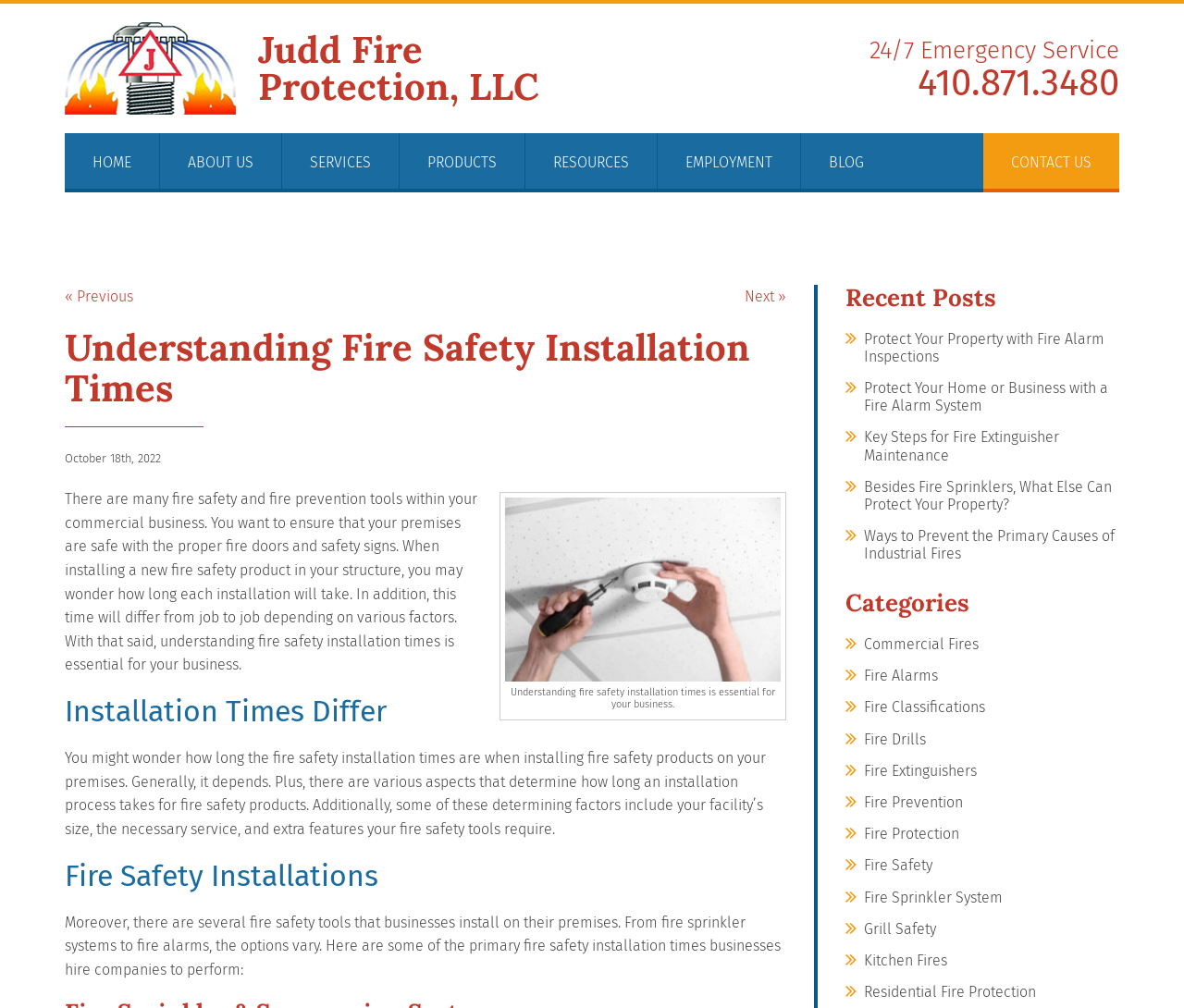How many categories are there?
Answer the question with a single word or phrase, referring to the image.

13